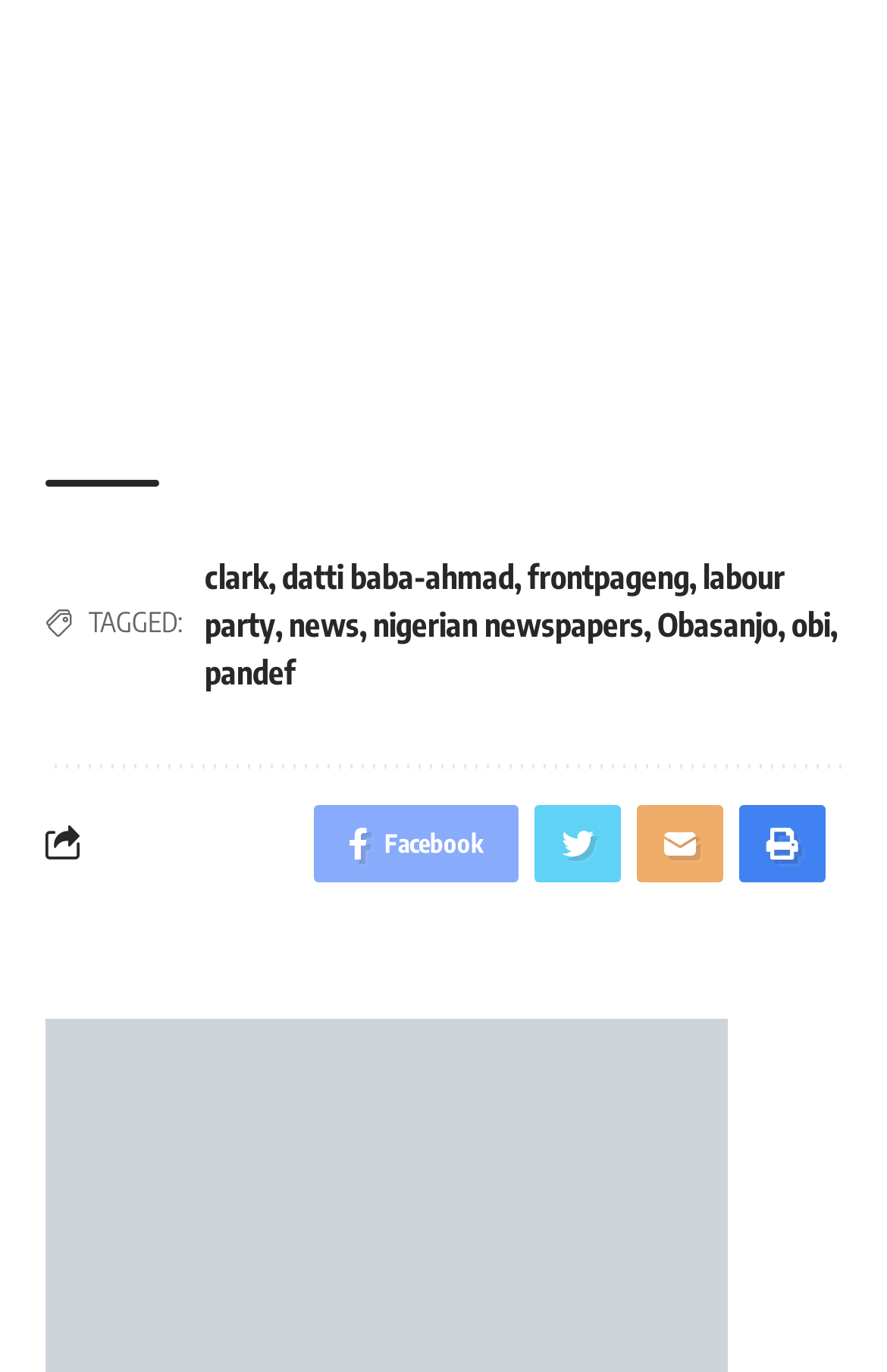Provide the bounding box coordinates for the UI element described in this sentence: "datti baba-ahmad". The coordinates should be four float values between 0 and 1, i.e., [left, top, right, bottom].

[0.318, 0.406, 0.579, 0.434]